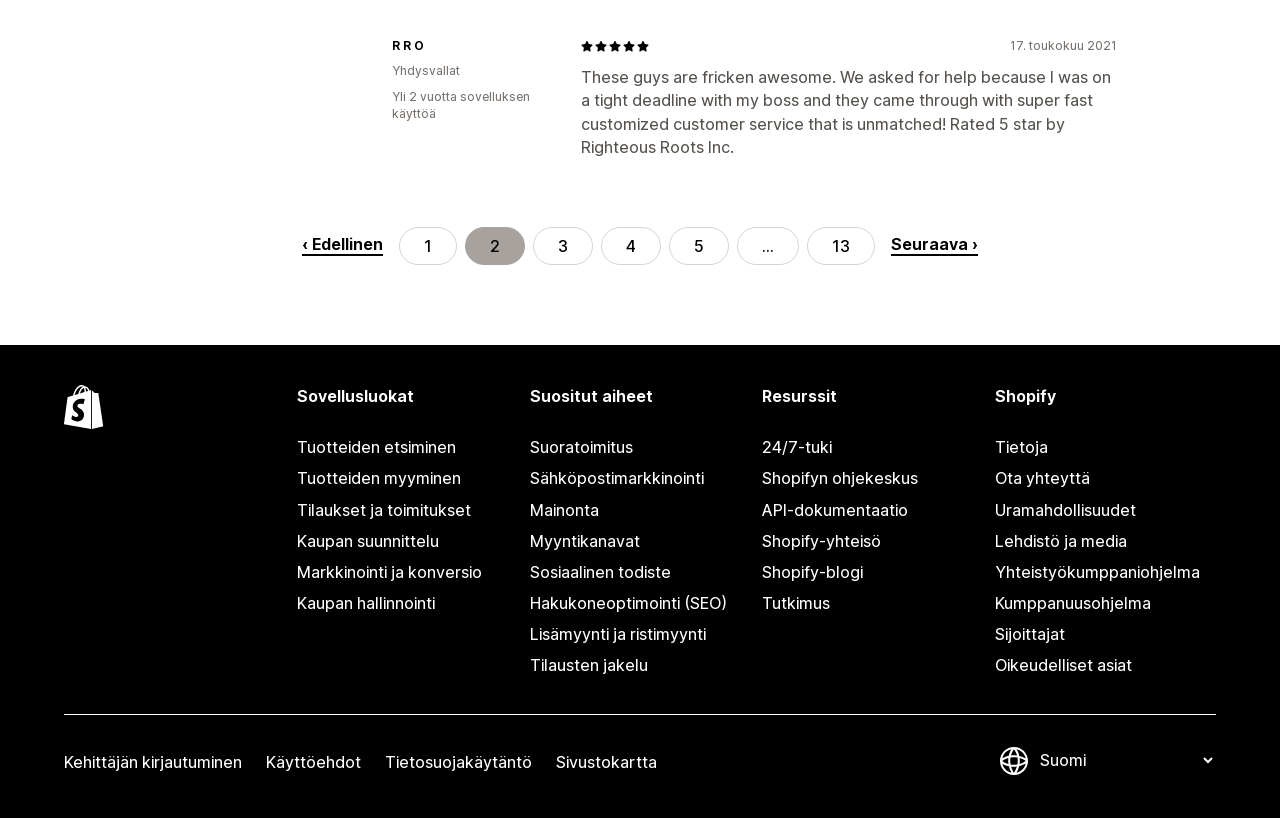Identify the bounding box coordinates of the element to click to follow this instruction: 'Get 24/7 support'. Ensure the coordinates are four float values between 0 and 1, provided as [left, top, right, bottom].

[0.596, 0.528, 0.768, 0.566]